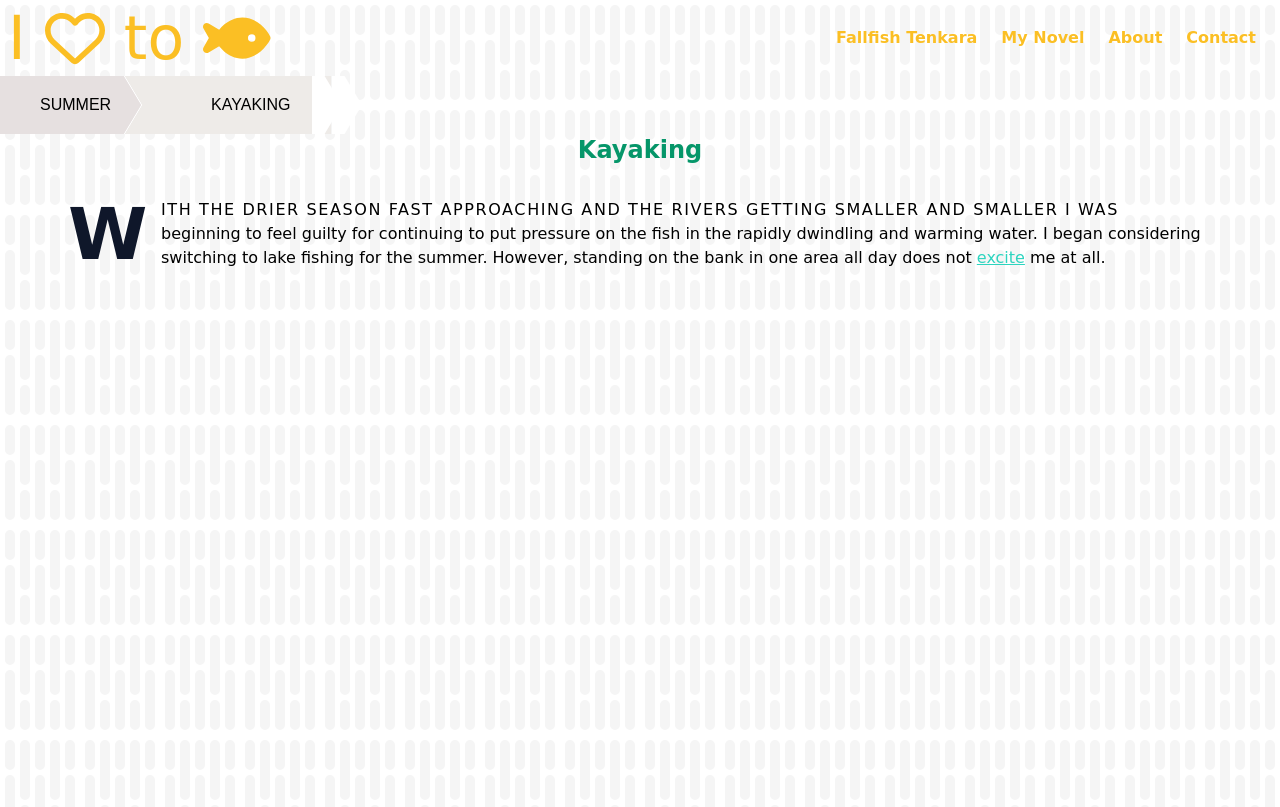Provide a brief response to the question below using one word or phrase:
What is the author's feeling about standing on the bank all day?

it does not excite